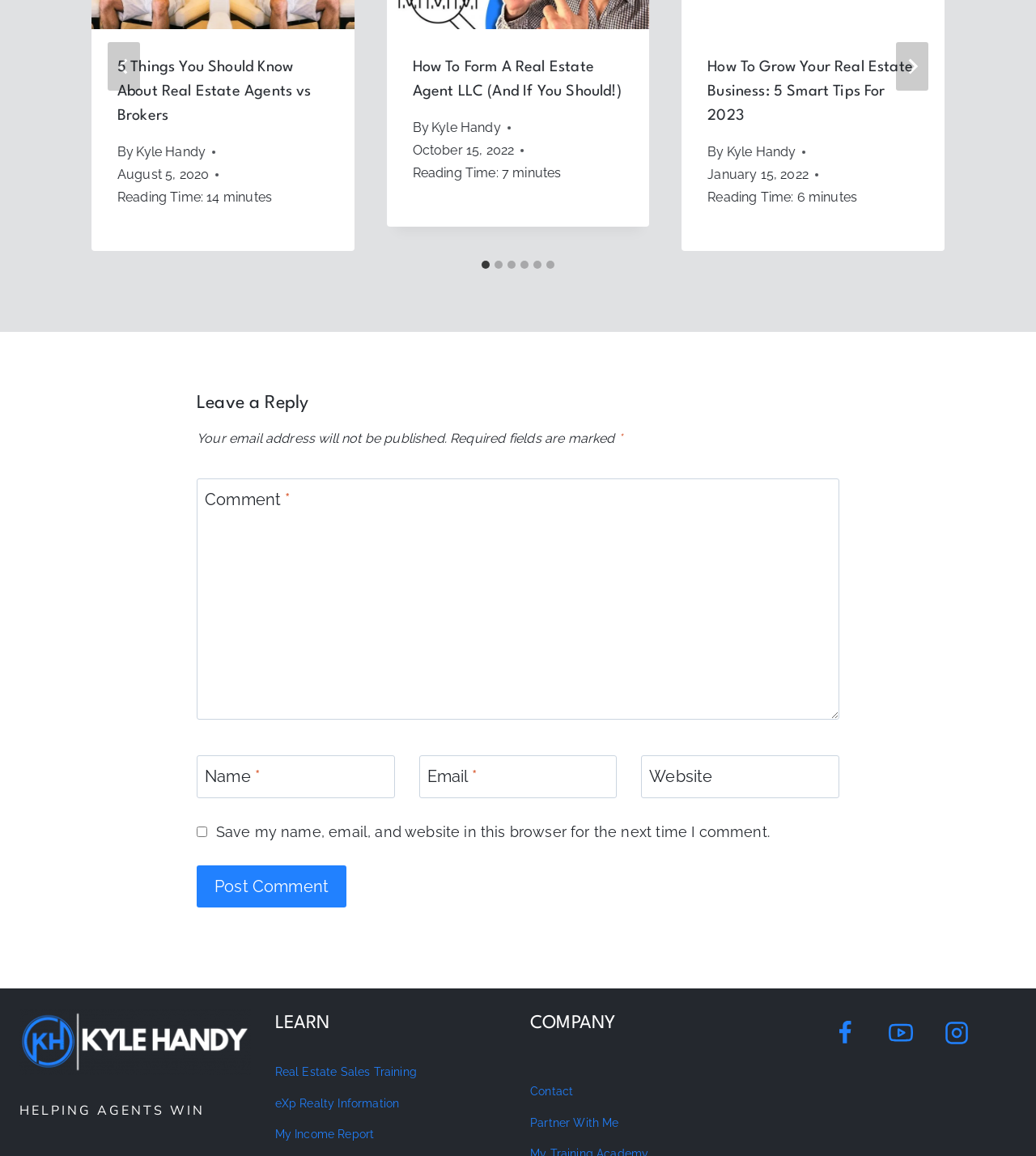Who is the author of the articles?
Provide an in-depth and detailed explanation in response to the question.

The webpage has multiple articles, and each article has a 'By' section that mentions the author's name, which is 'Kyle Handy', indicating that Kyle Handy is the author of the articles on this webpage.